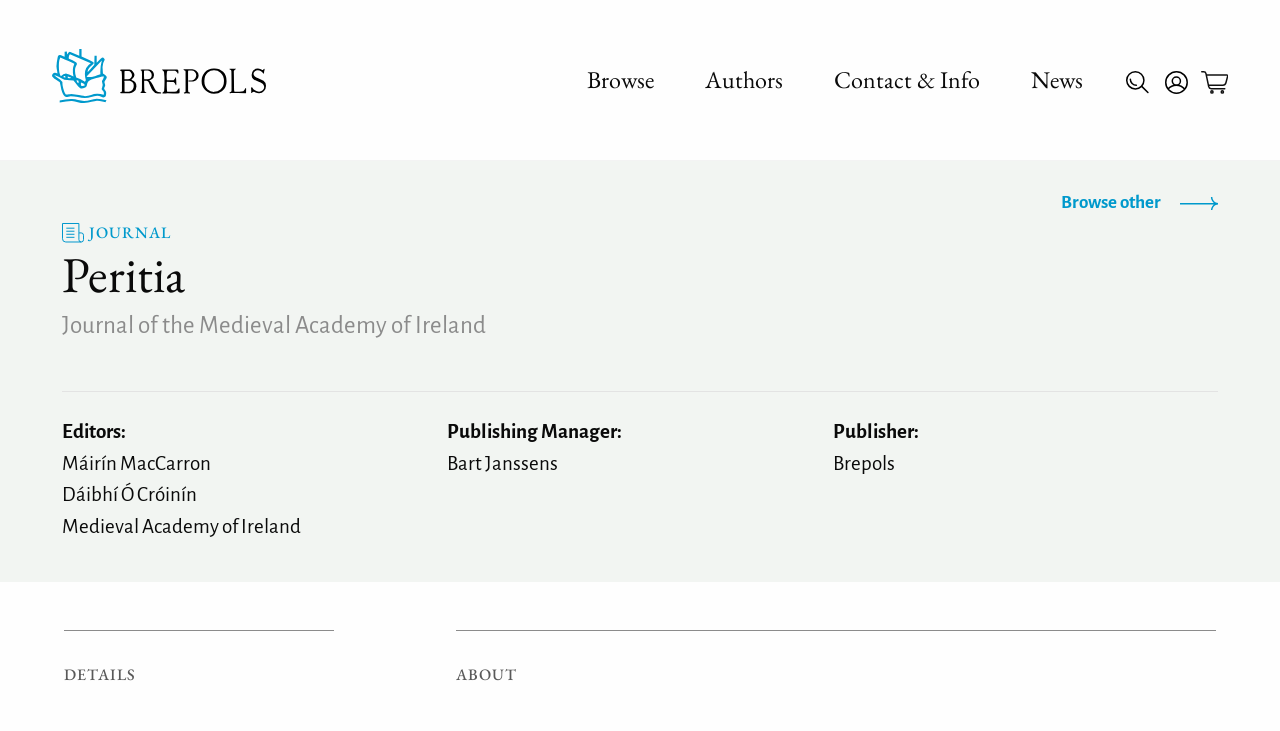Refer to the image and provide an in-depth answer to the question:
What is the function of the 'Search' button?

I found the answer by looking at the textbox next to the 'Search' button, which has a placeholder text 'Search book, author, series, ISBN, article, …'.